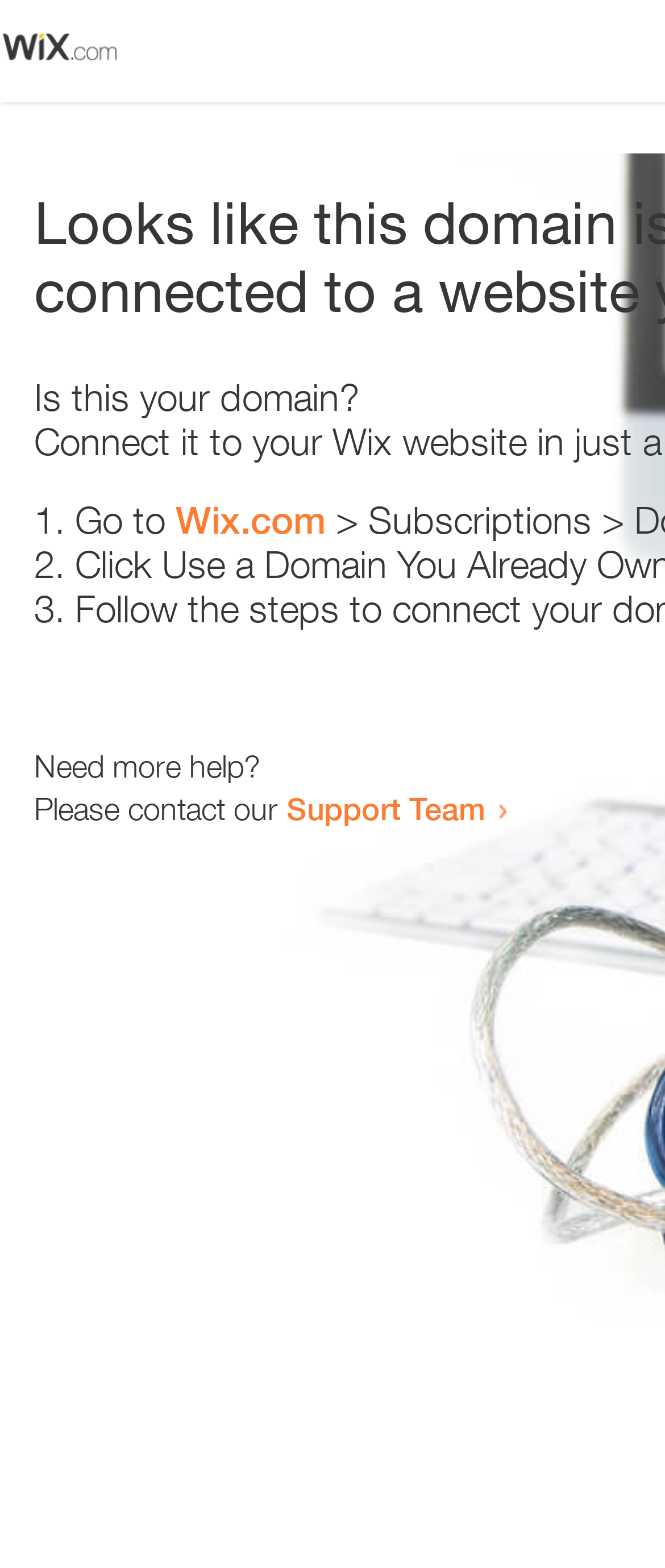Can you determine the main header of this webpage?

Looks like this domain isn't
connected to a website yet